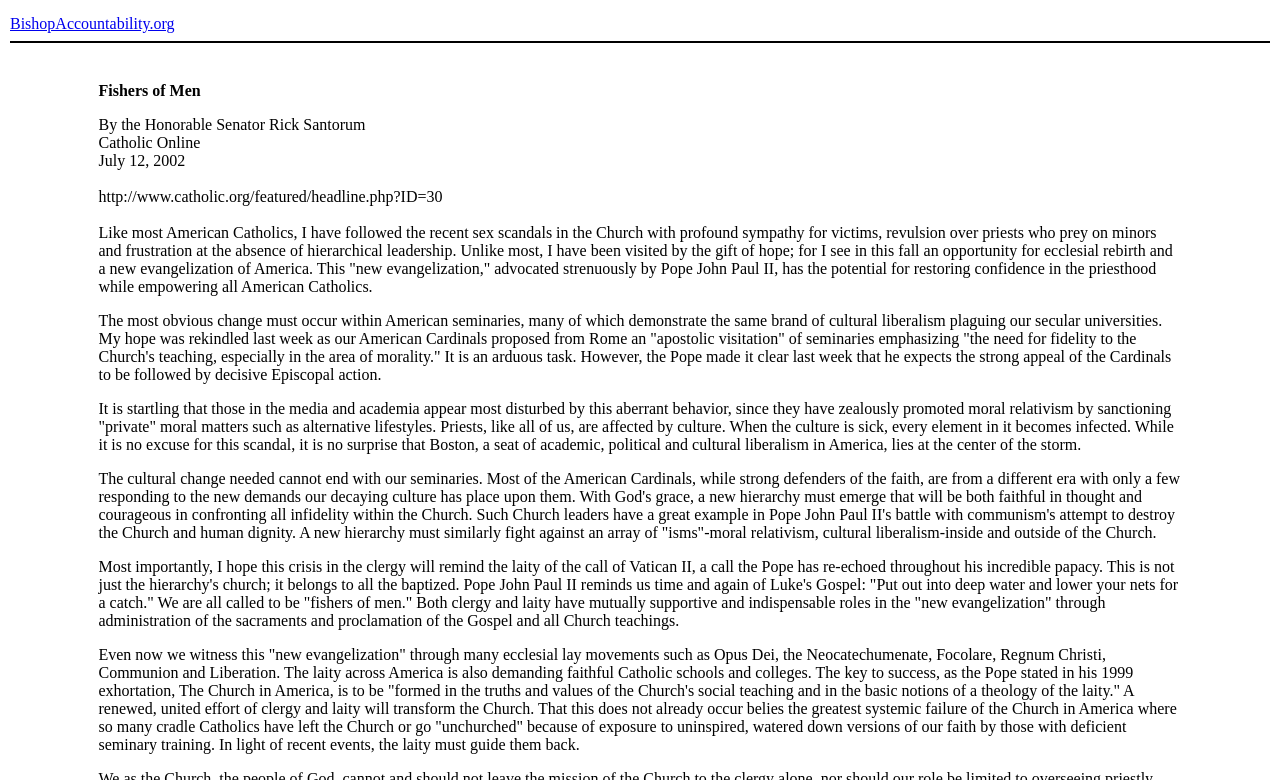What is the topic of the article?
From the details in the image, provide a complete and detailed answer to the question.

The topic of the article can be inferred from the StaticText elements, which contain phrases such as 'sex scandals in the Church', 'priests who prey on minors', and 'ecclesial rebirth and a new evangelization of America'.